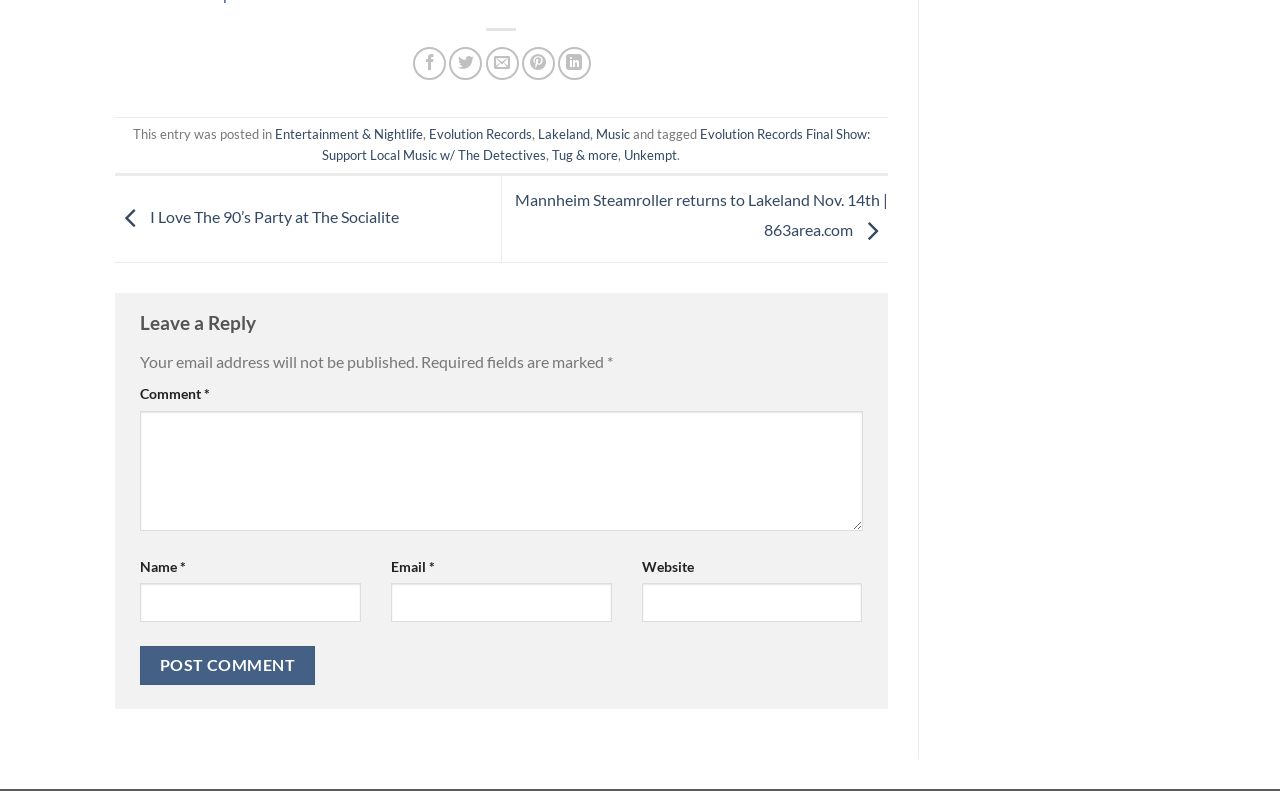Using the information in the image, give a detailed answer to the following question: How many textboxes are available for commenting?

There are four textboxes available for commenting, namely 'Comment', 'Name', 'Email', and 'Website', which are located at the bottom of the webpage.